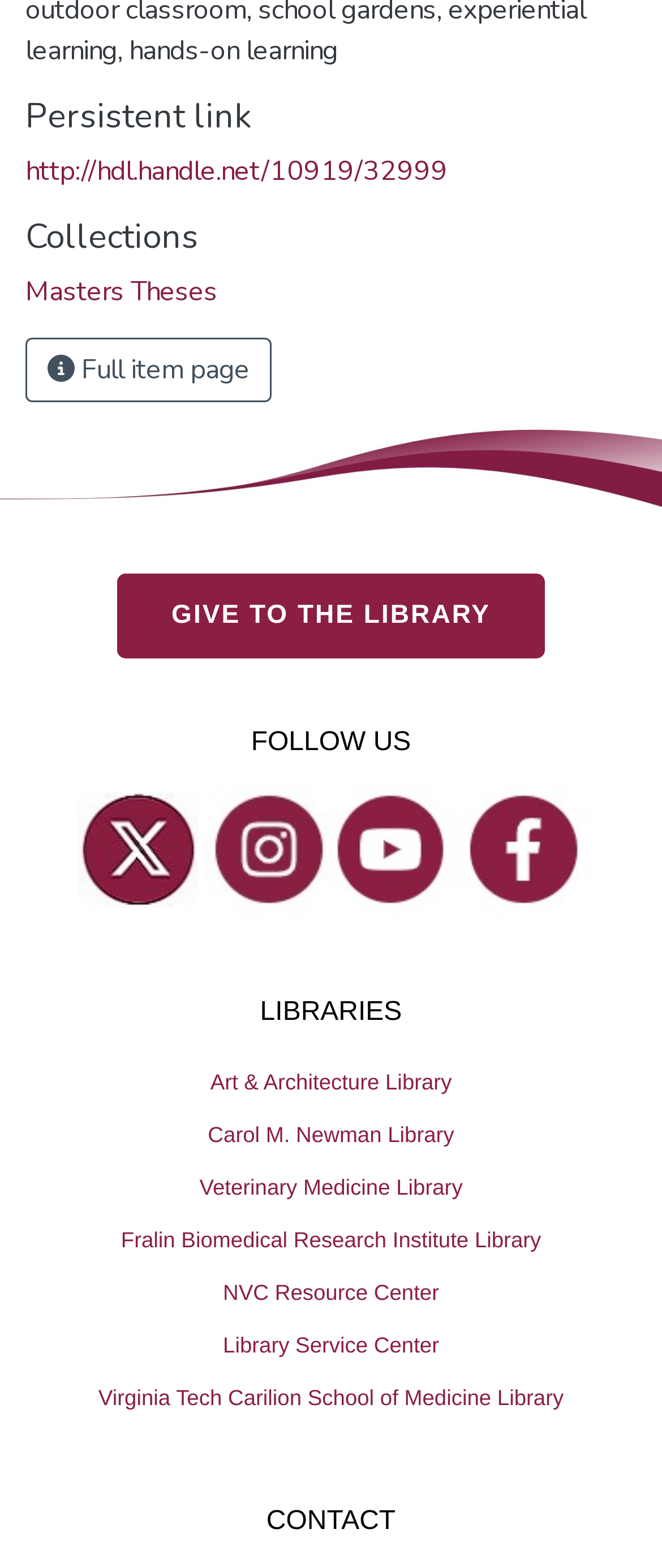Please find the bounding box coordinates in the format (top-left x, top-left y, bottom-right x, bottom-right y) for the given element description. Ensure the coordinates are floating point numbers between 0 and 1. Description: NVC Resource Center

[0.0, 0.807, 1.0, 0.841]